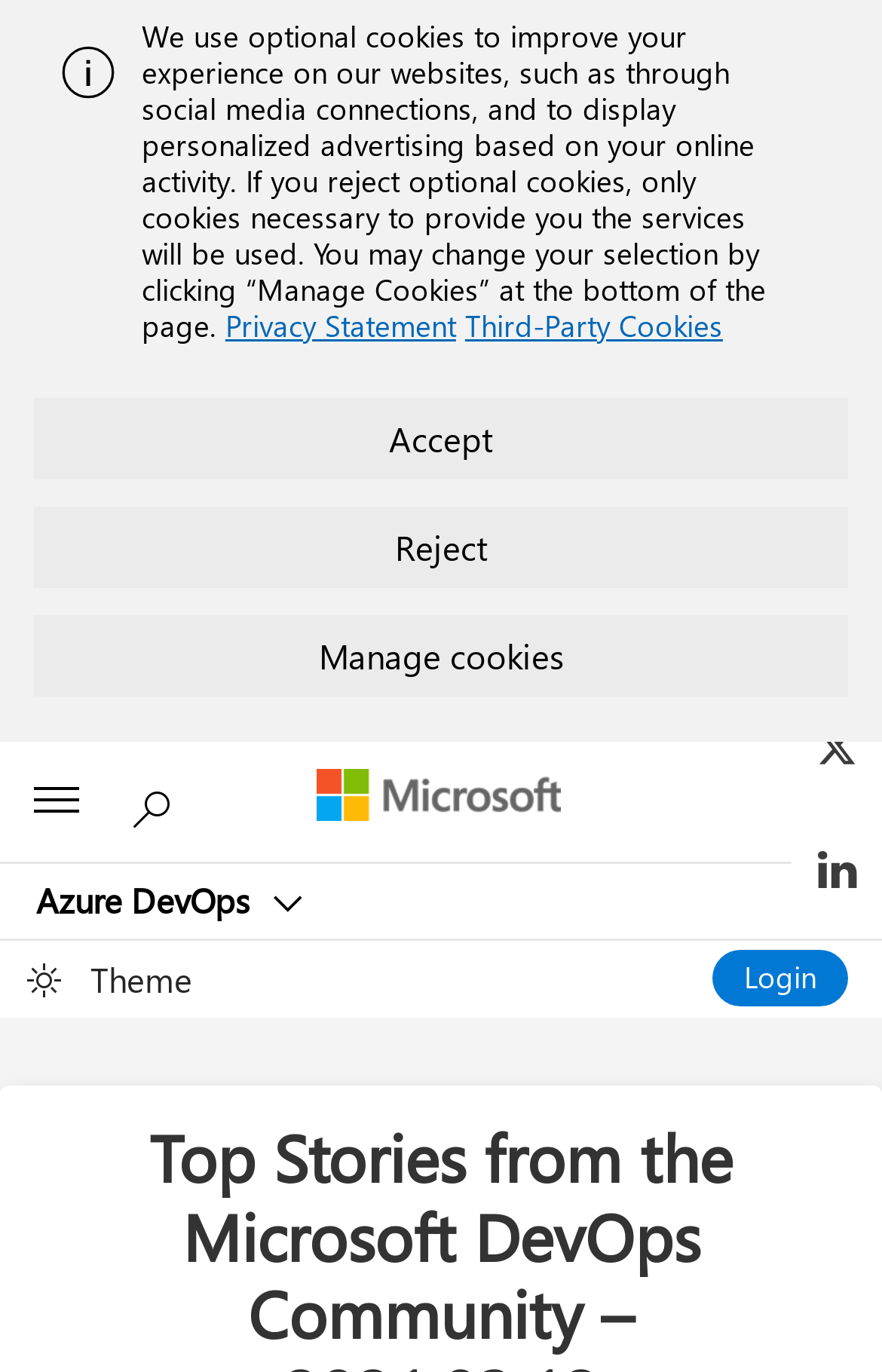Please specify the bounding box coordinates of the clickable section necessary to execute the following command: "Expand Microsoft products and services".

[0.003, 0.546, 0.126, 0.625]